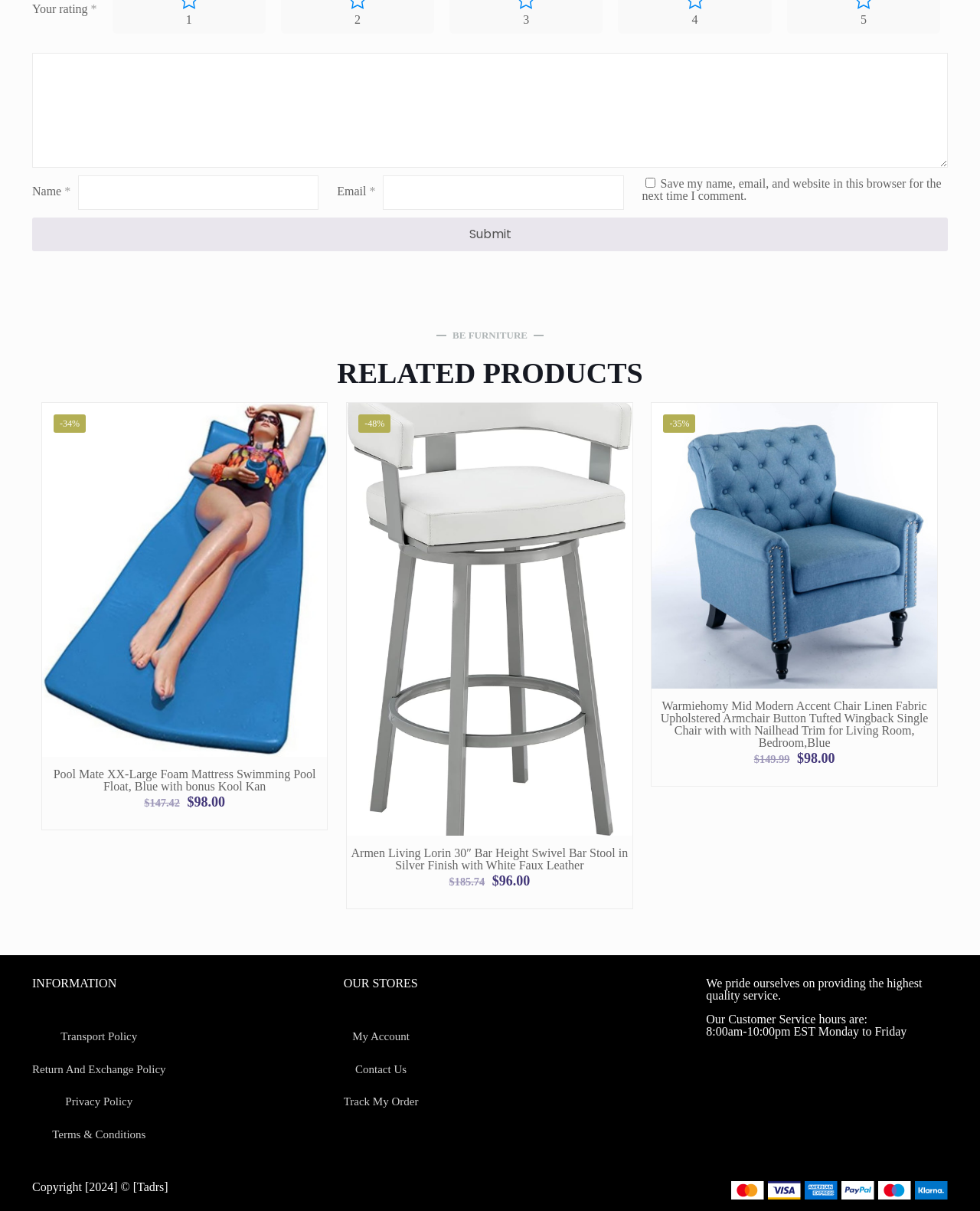By analyzing the image, answer the following question with a detailed response: What is the discount percentage of the first product?

I found the discount percentage of the first product by looking at the static text element with the content '-48%' located near the price of the first product.